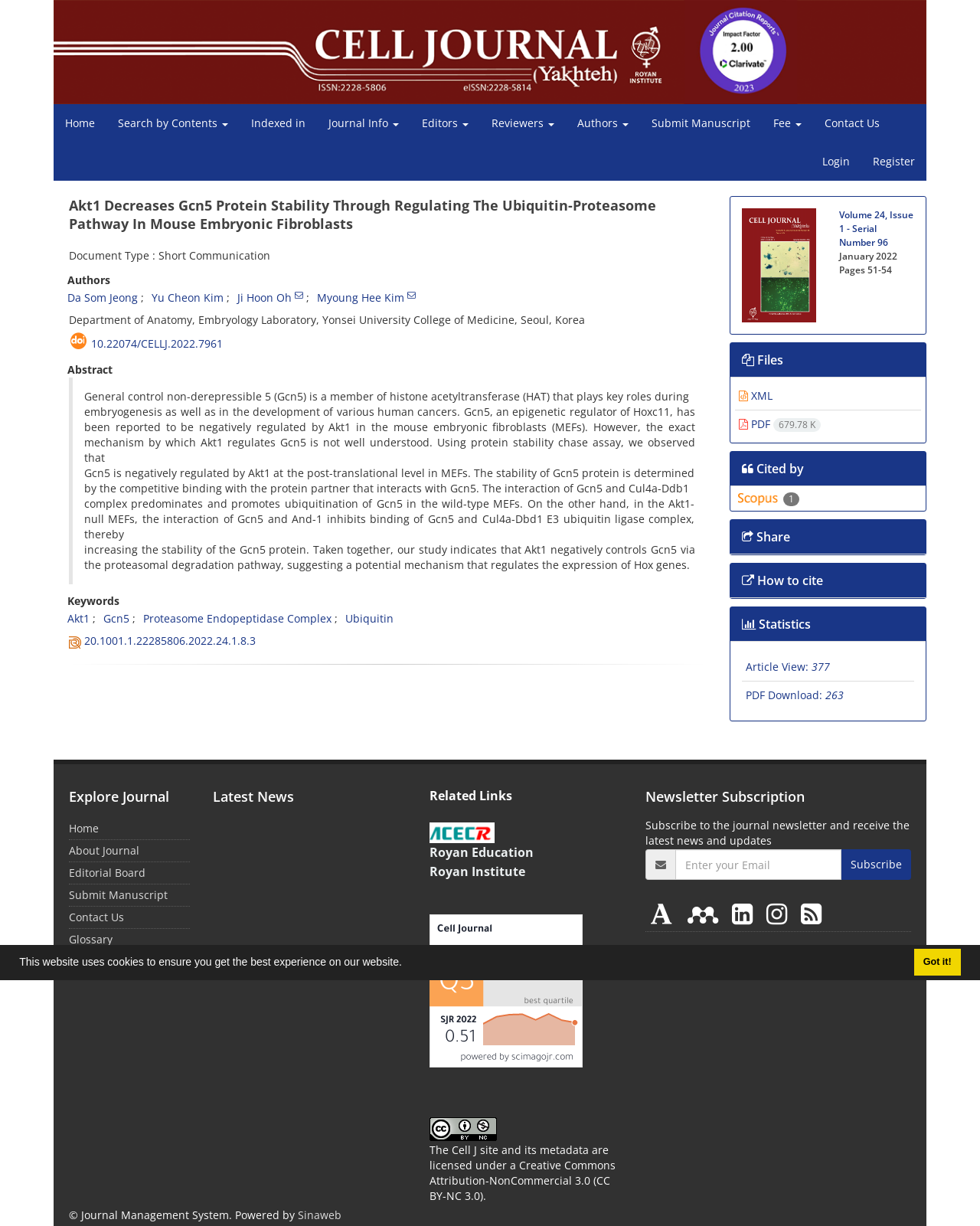What is the name of the first author?
Please give a detailed and elaborate answer to the question.

I found the answer by looking at the section below the title, where the authors' names are listed.